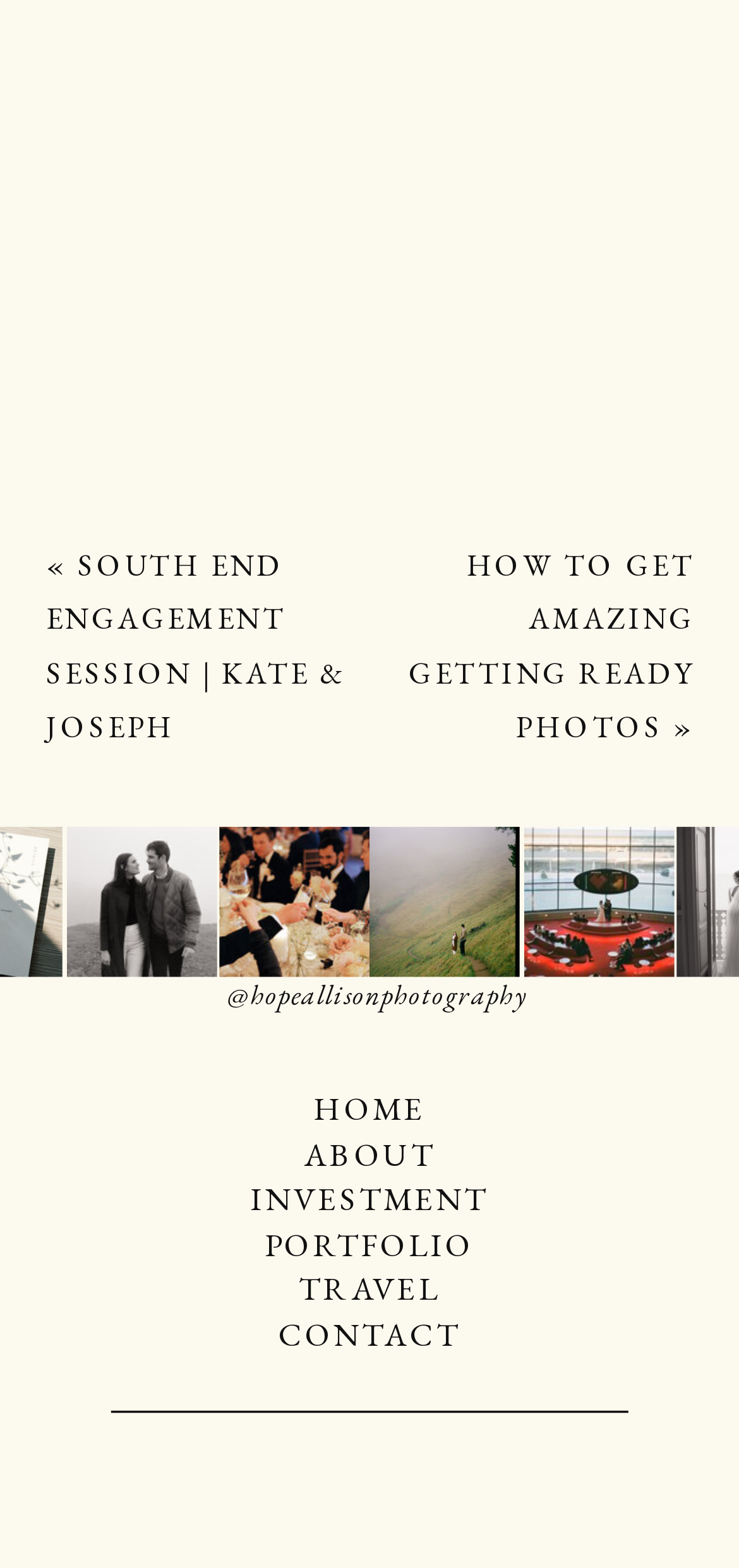Please give a succinct answer to the question in one word or phrase:
What is the purpose of the webpage?

Photography portfolio